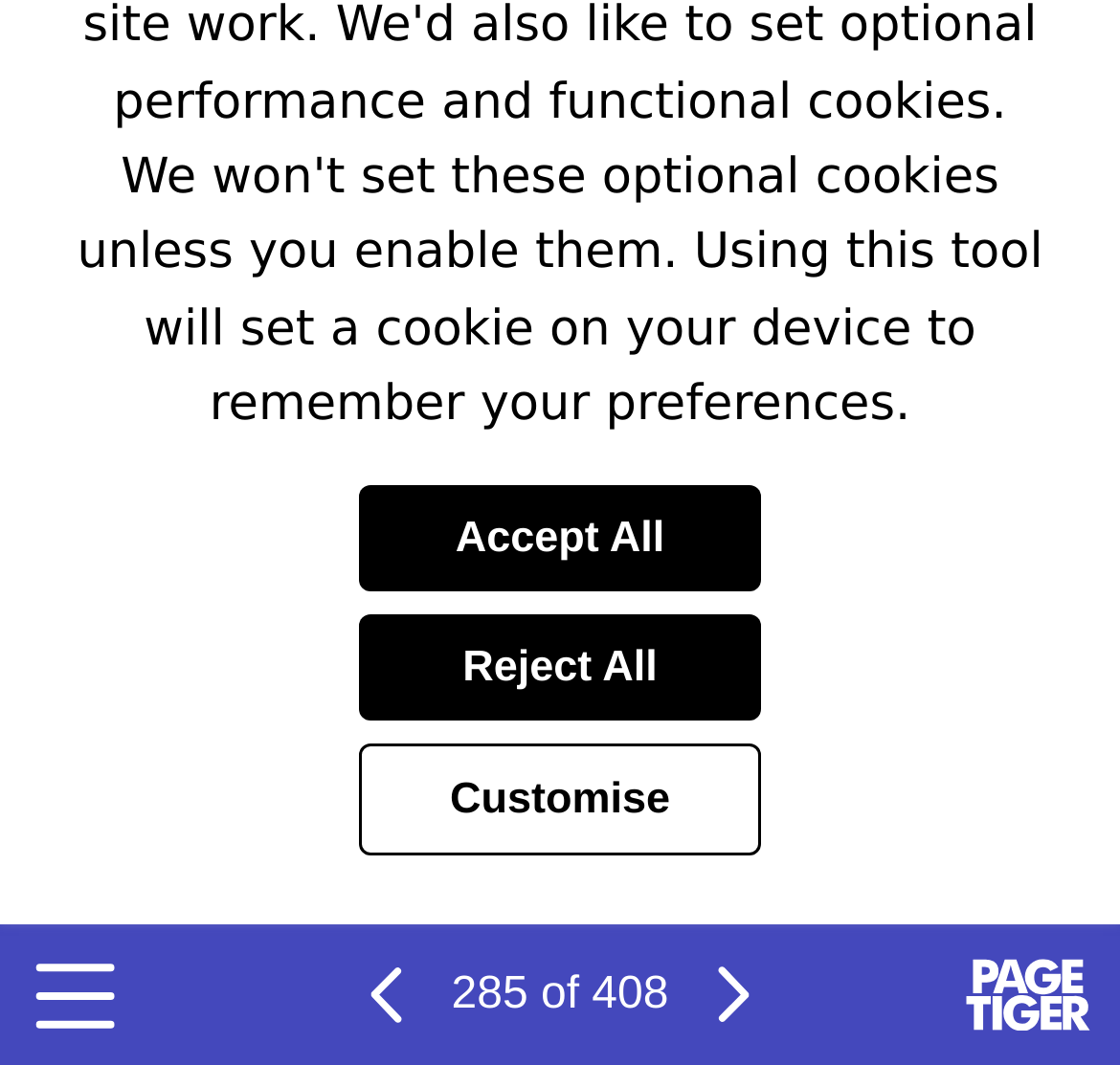Determine the bounding box for the UI element that matches this description: "Toolbar Items".

[0.026, 0.897, 0.108, 0.973]